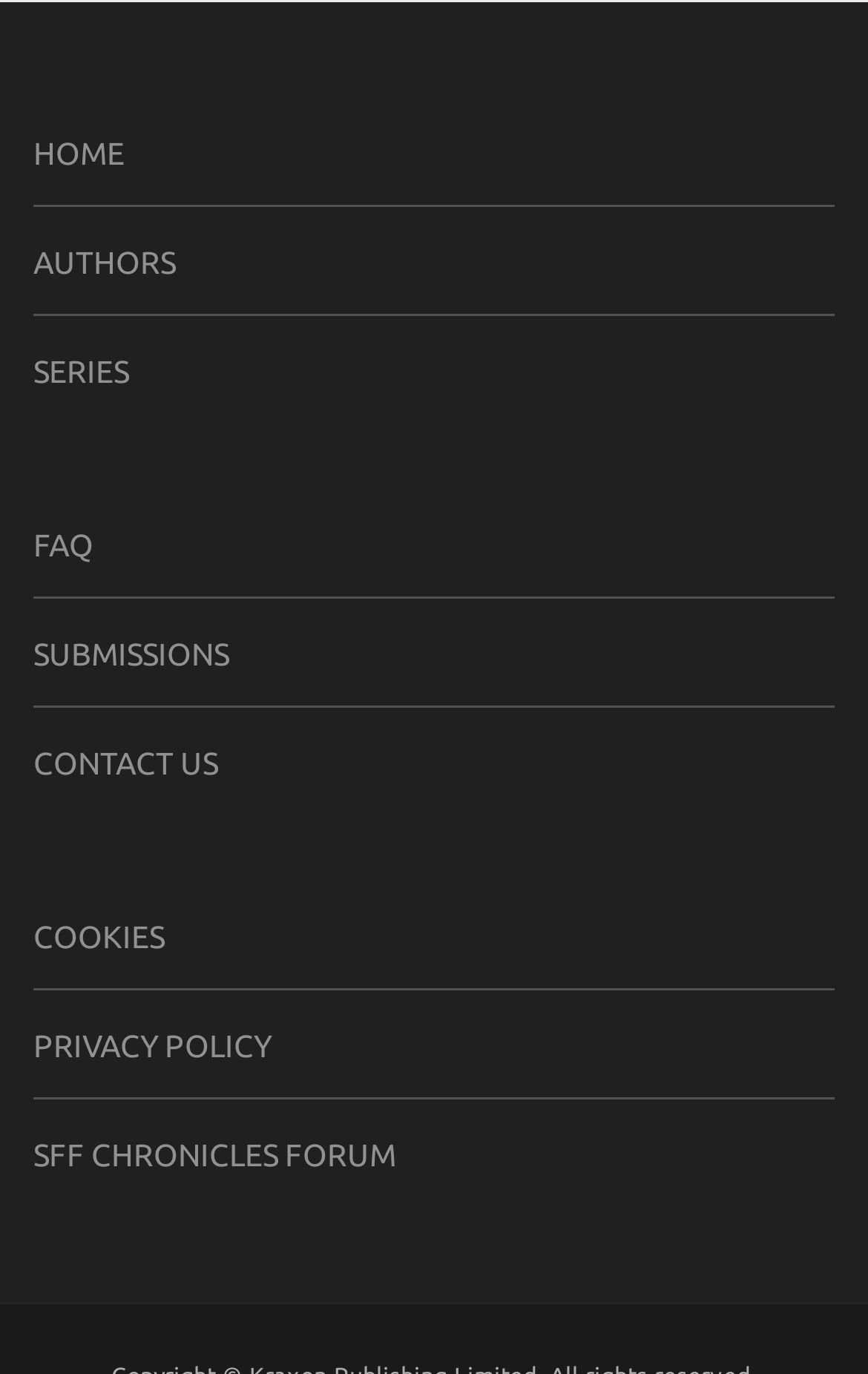Answer the question with a single word or phrase: 
What is the last link in the top navigation bar?

SFF CHRONICLES FORUM